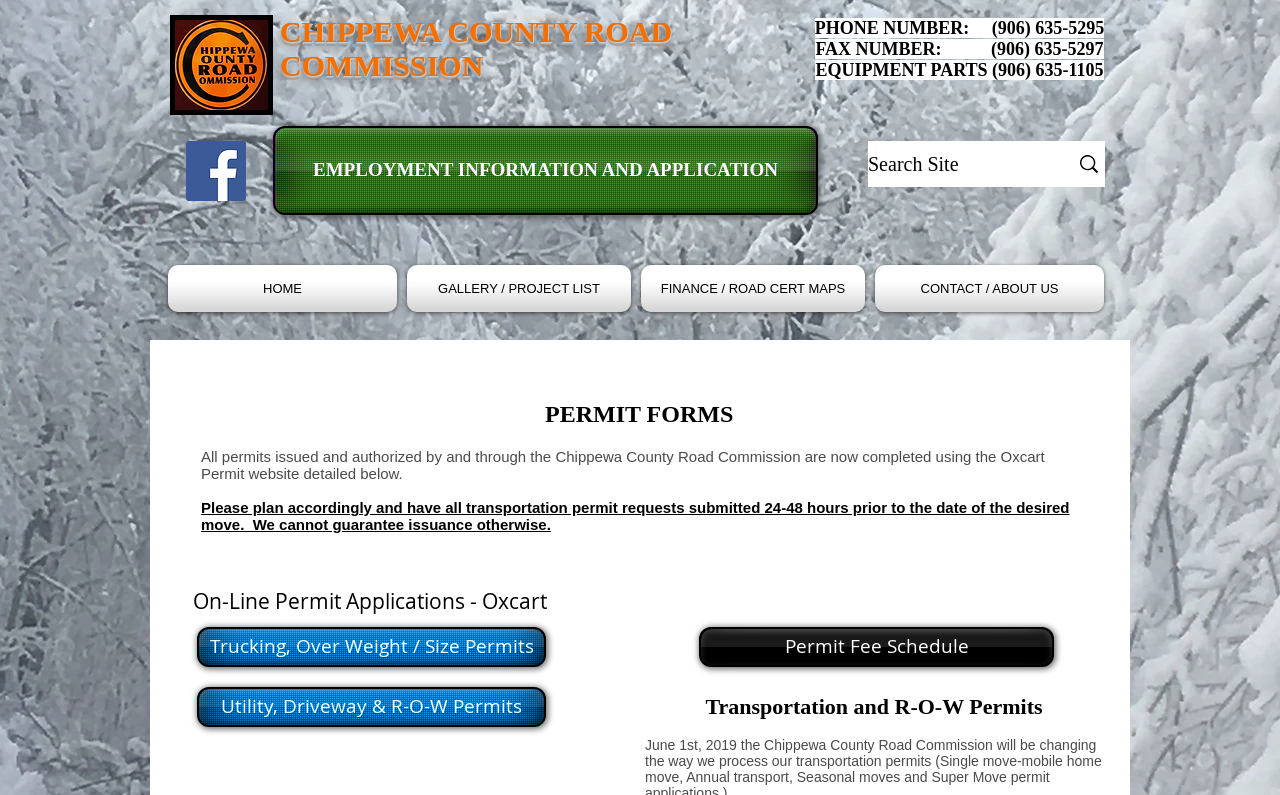Generate the main heading text from the webpage.

CHIPPEWA COUNTY ROAD COMMISSION